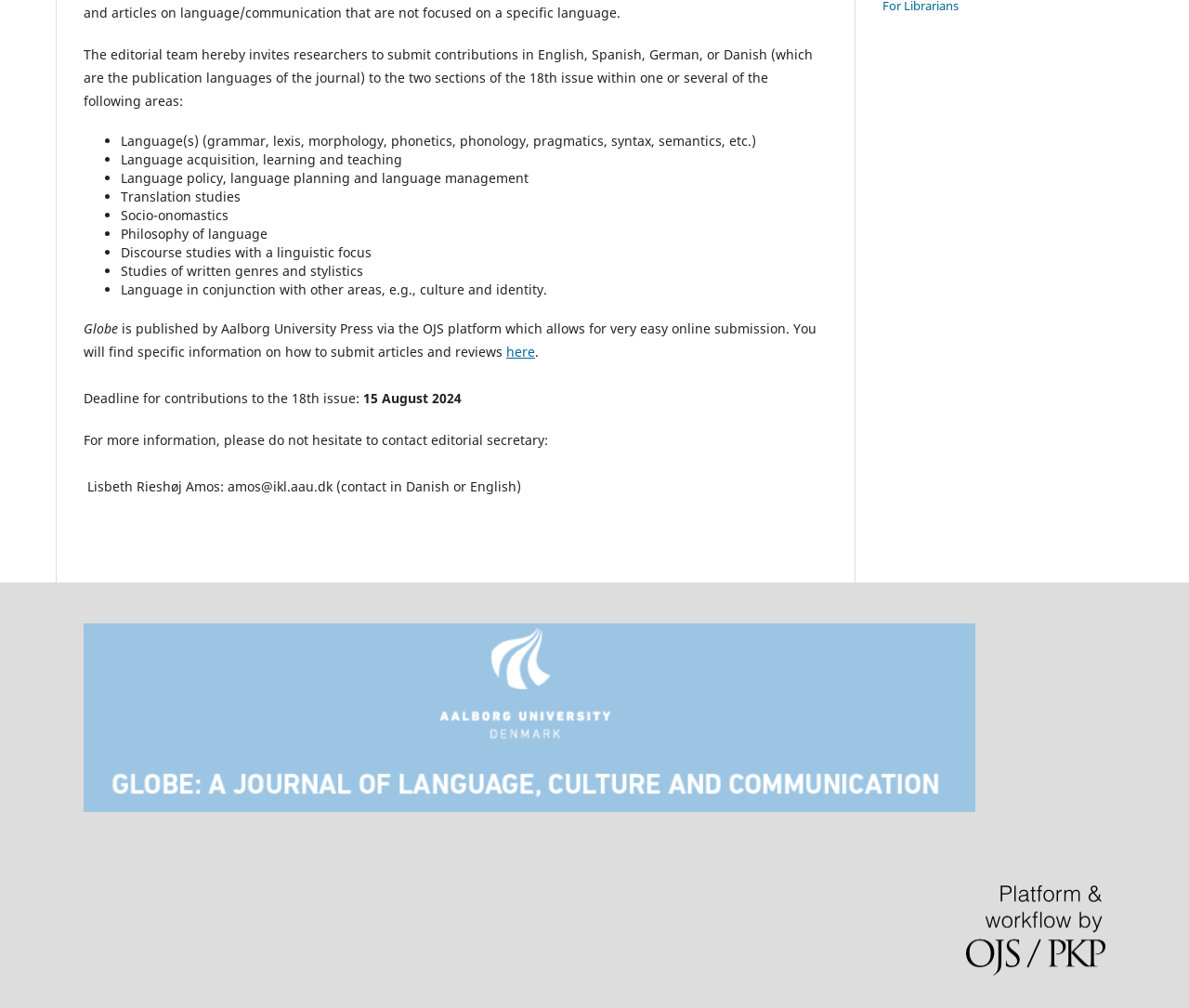Find the bounding box coordinates for the element described here: "here".

[0.426, 0.34, 0.45, 0.358]